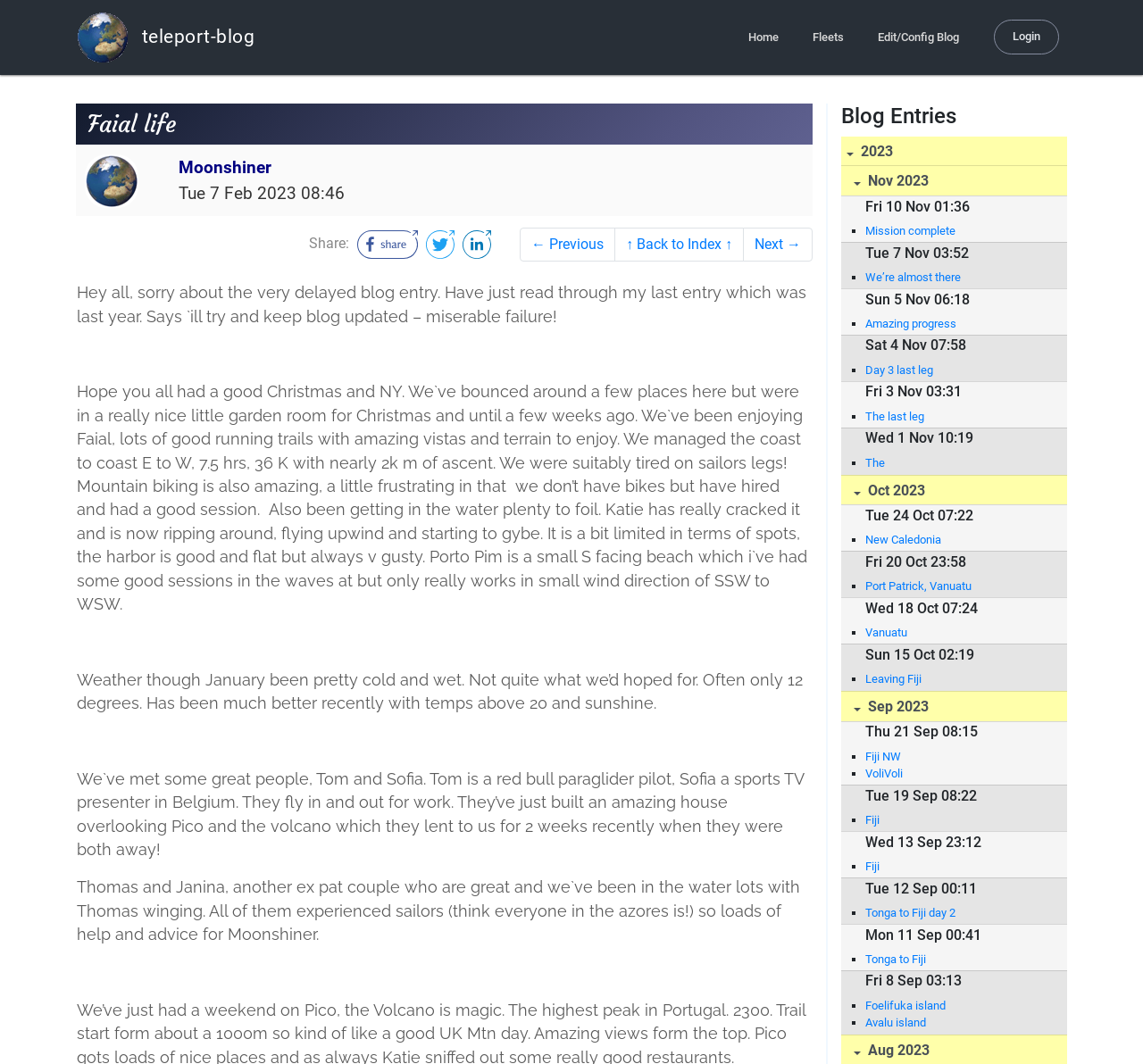Please identify the bounding box coordinates of the clickable area that will fulfill the following instruction: "Click on the 'Mission complete' link". The coordinates should be in the format of four float numbers between 0 and 1, i.e., [left, top, right, bottom].

[0.757, 0.209, 0.918, 0.225]